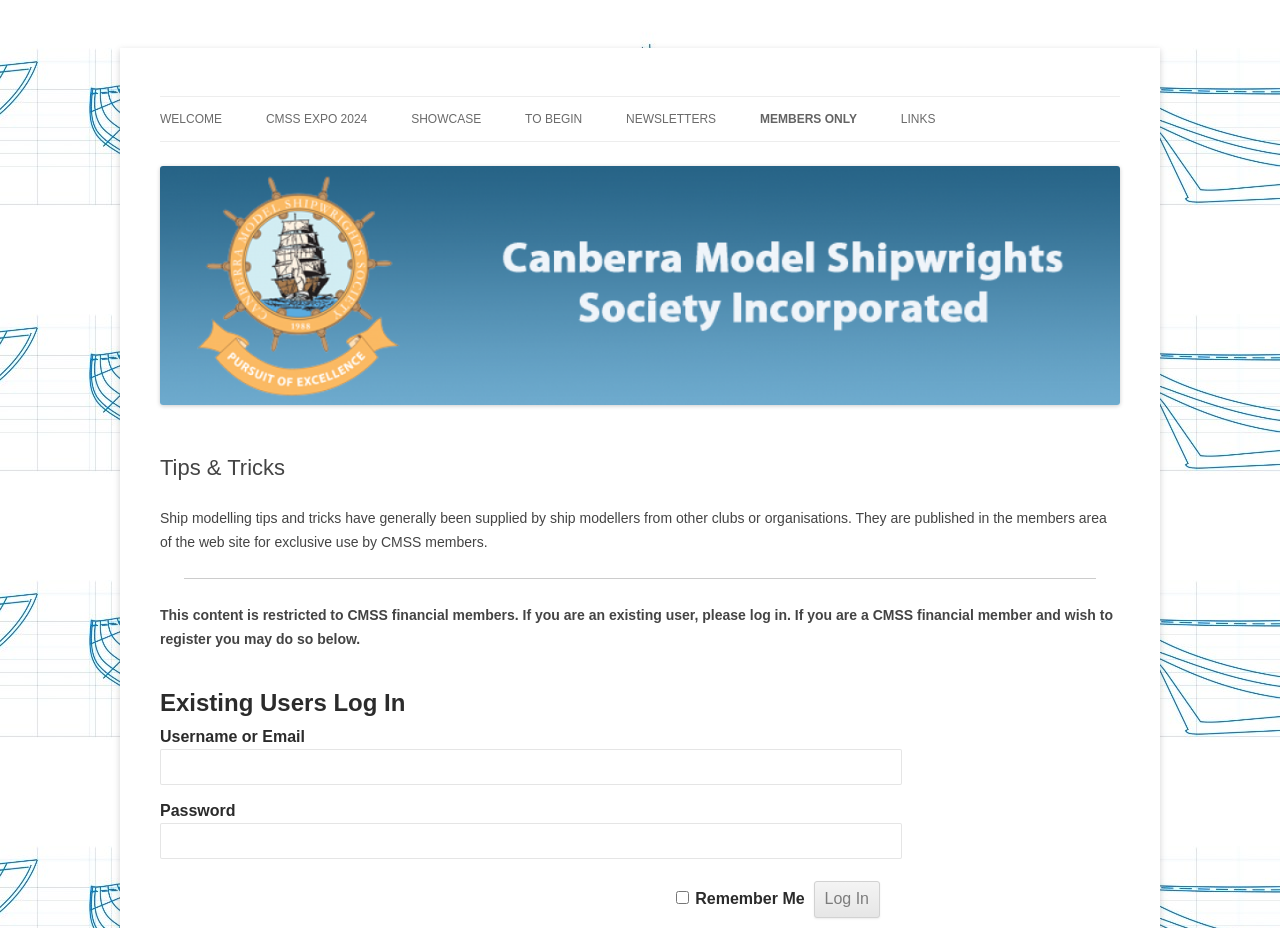What is the position of the 'TIPS & TRICKS' link?
Provide a short answer using one word or a brief phrase based on the image.

Below 'CASE STUDIES & MISC. ALBUMS'